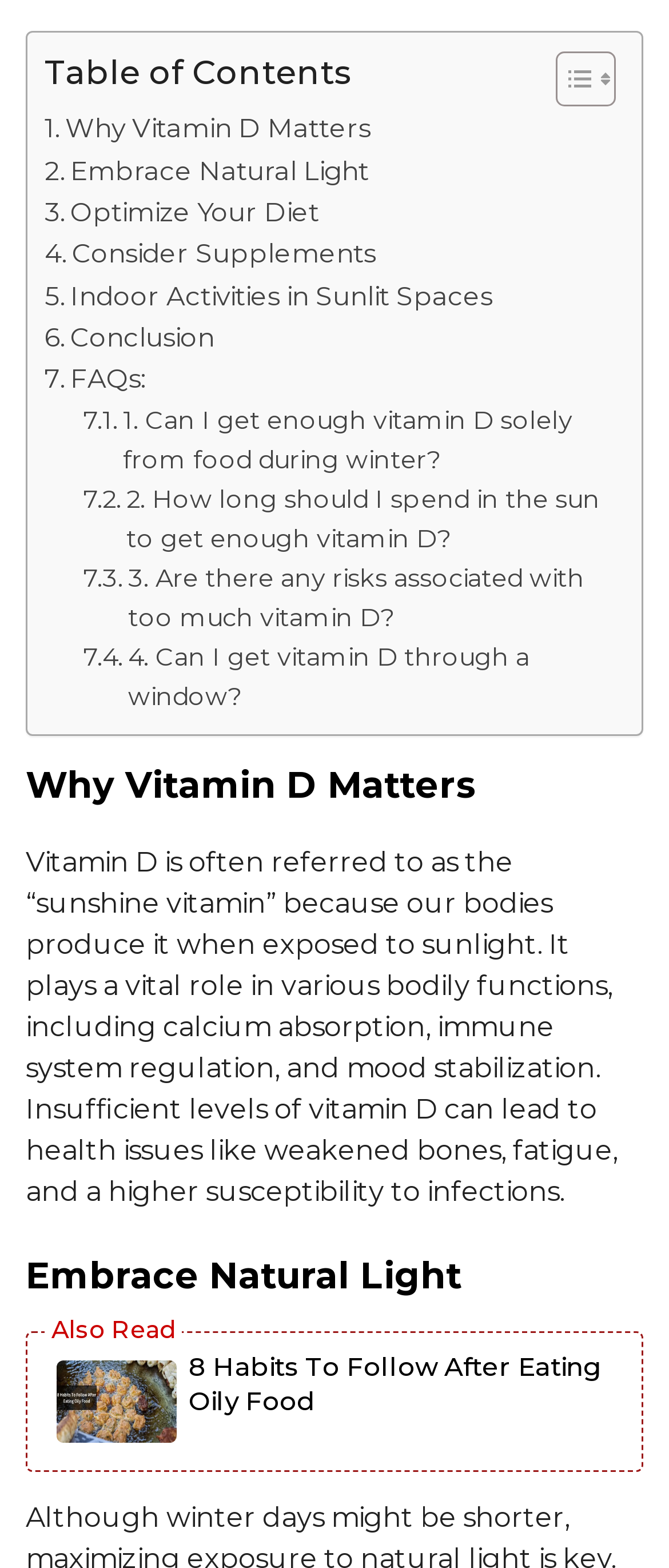Locate the coordinates of the bounding box for the clickable region that fulfills this instruction: "Click on '. Embrace Natural Light'".

[0.067, 0.096, 0.551, 0.123]